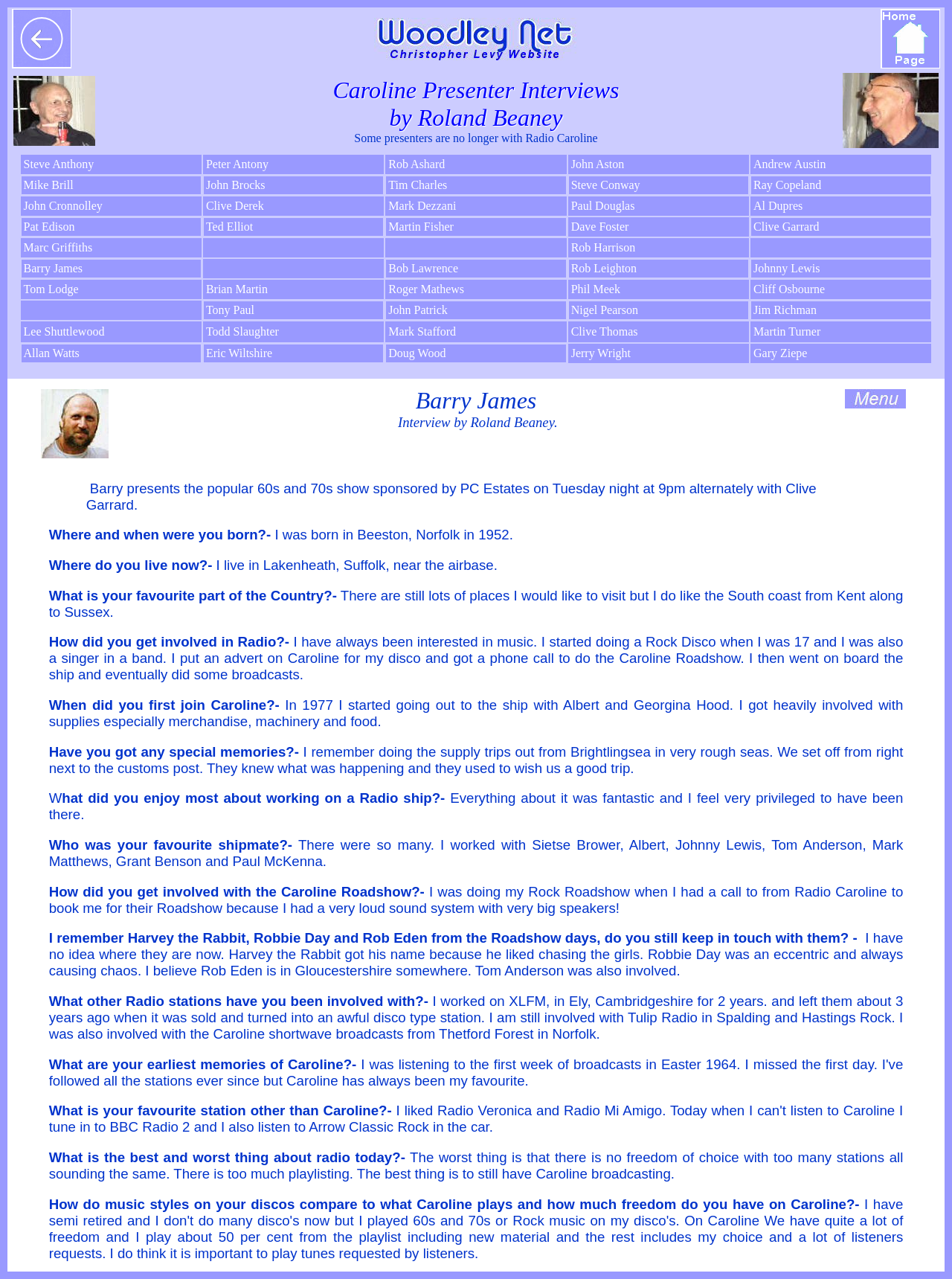Could you highlight the region that needs to be clicked to execute the instruction: "Click on the link to Steve Anthony's presenter interview"?

[0.022, 0.121, 0.212, 0.136]